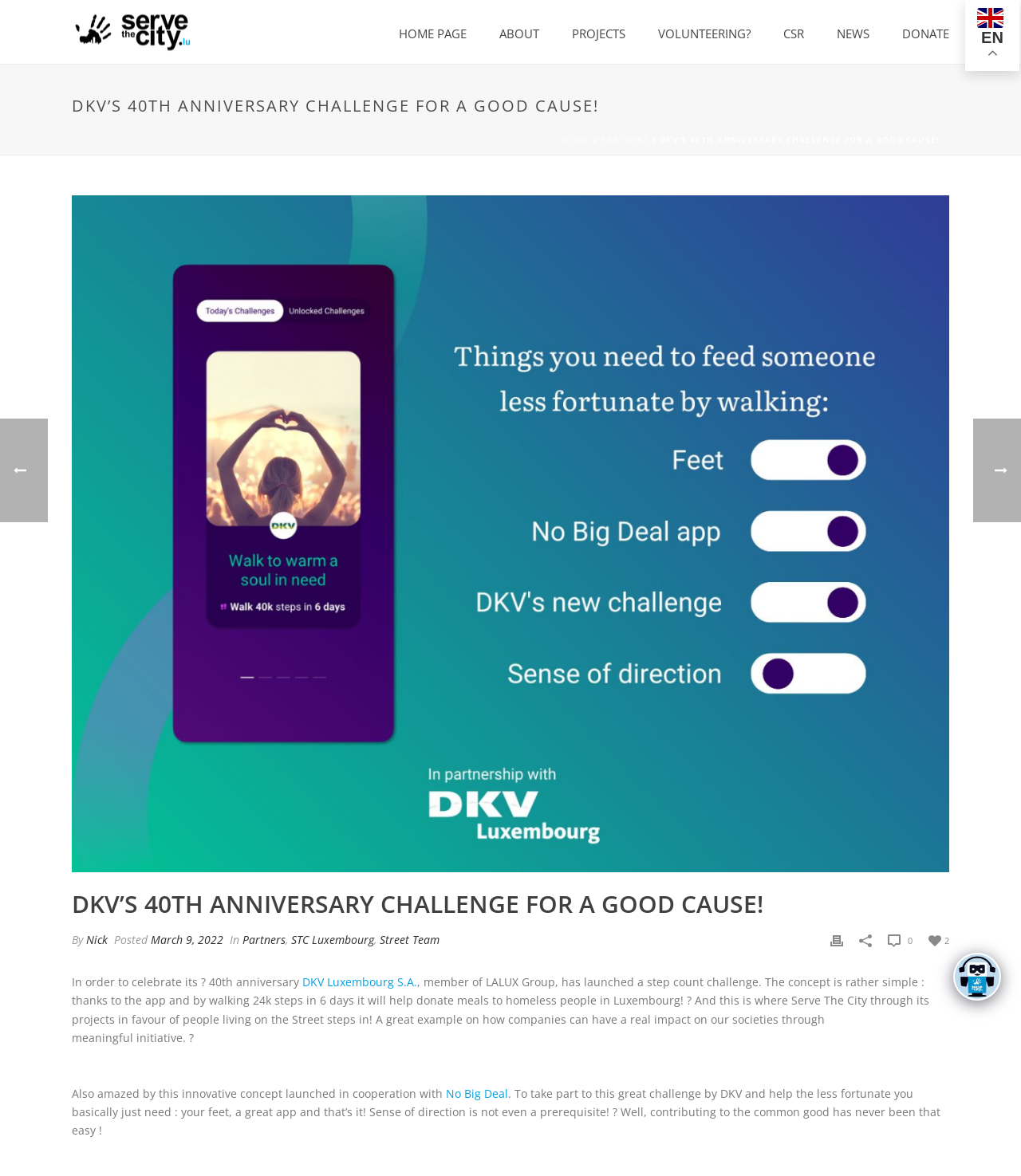Locate the bounding box coordinates of the element that needs to be clicked to carry out the instruction: "Click ABOUT". The coordinates should be given as four float numbers ranging from 0 to 1, i.e., [left, top, right, bottom].

[0.473, 0.0, 0.544, 0.054]